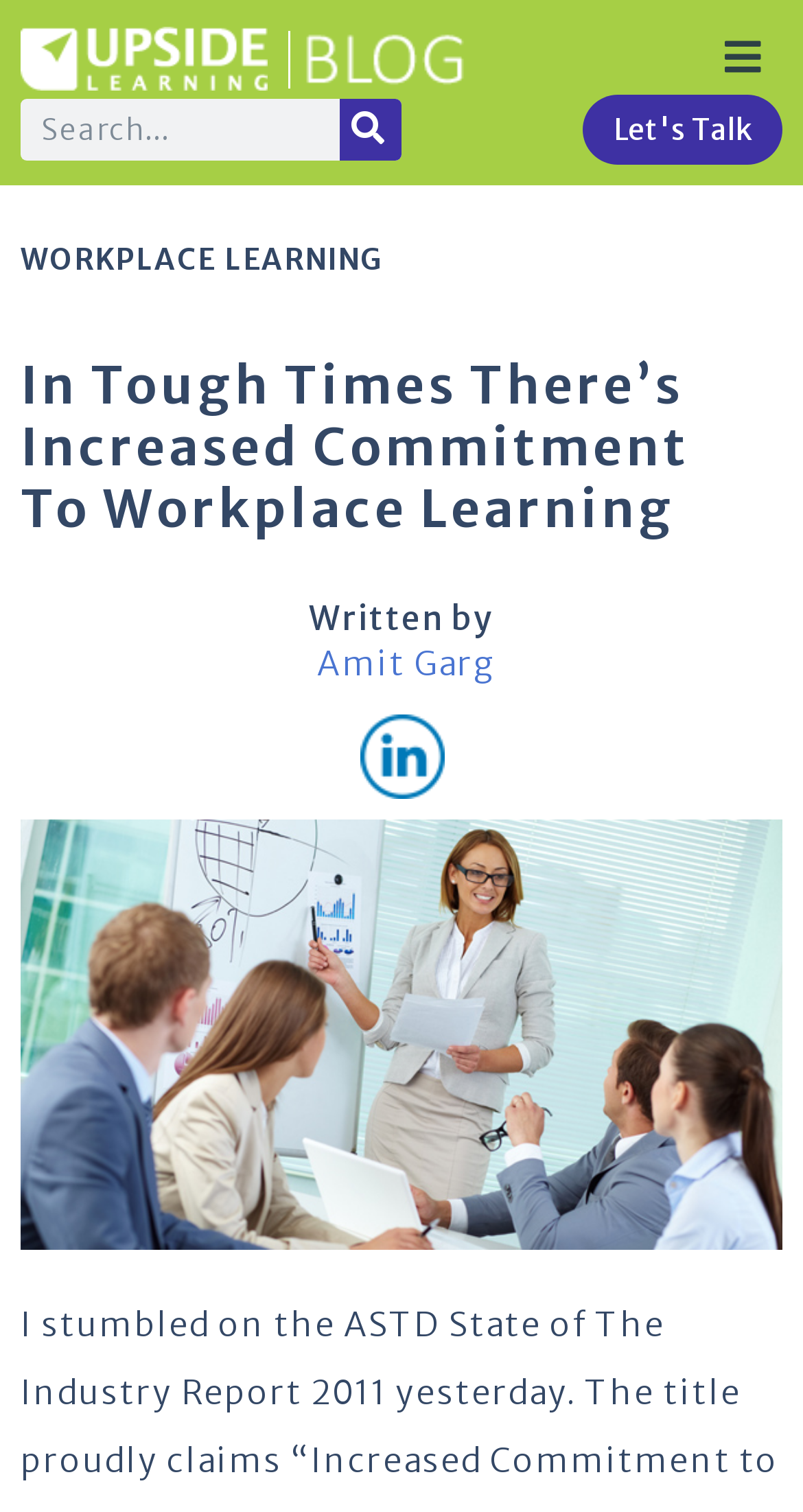Locate and generate the text content of the webpage's heading.

In Tough Times There’s Increased Commitment To Workplace Learning